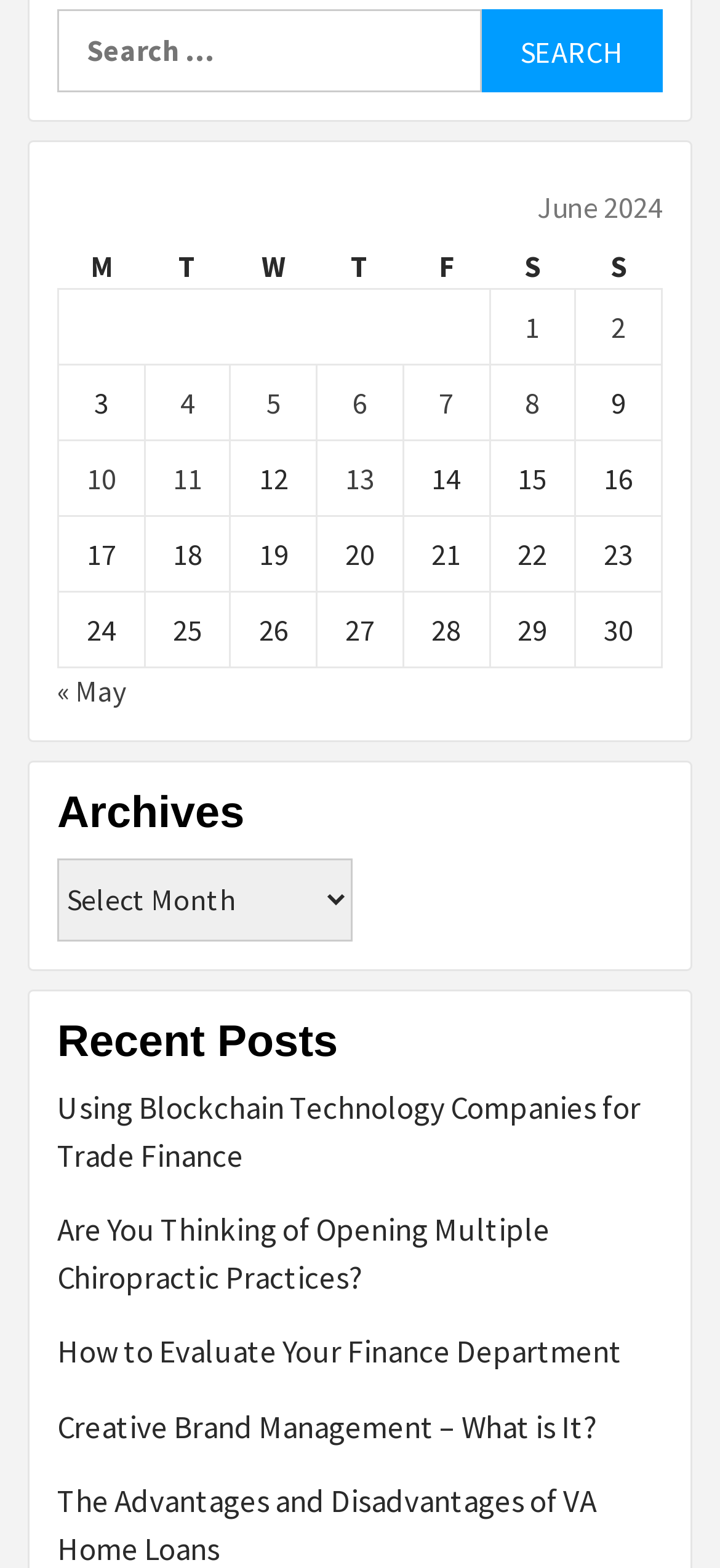Identify the bounding box coordinates of the section to be clicked to complete the task described by the following instruction: "View posts published on June 1, 2024". The coordinates should be four float numbers between 0 and 1, formatted as [left, top, right, bottom].

[0.729, 0.197, 0.75, 0.221]